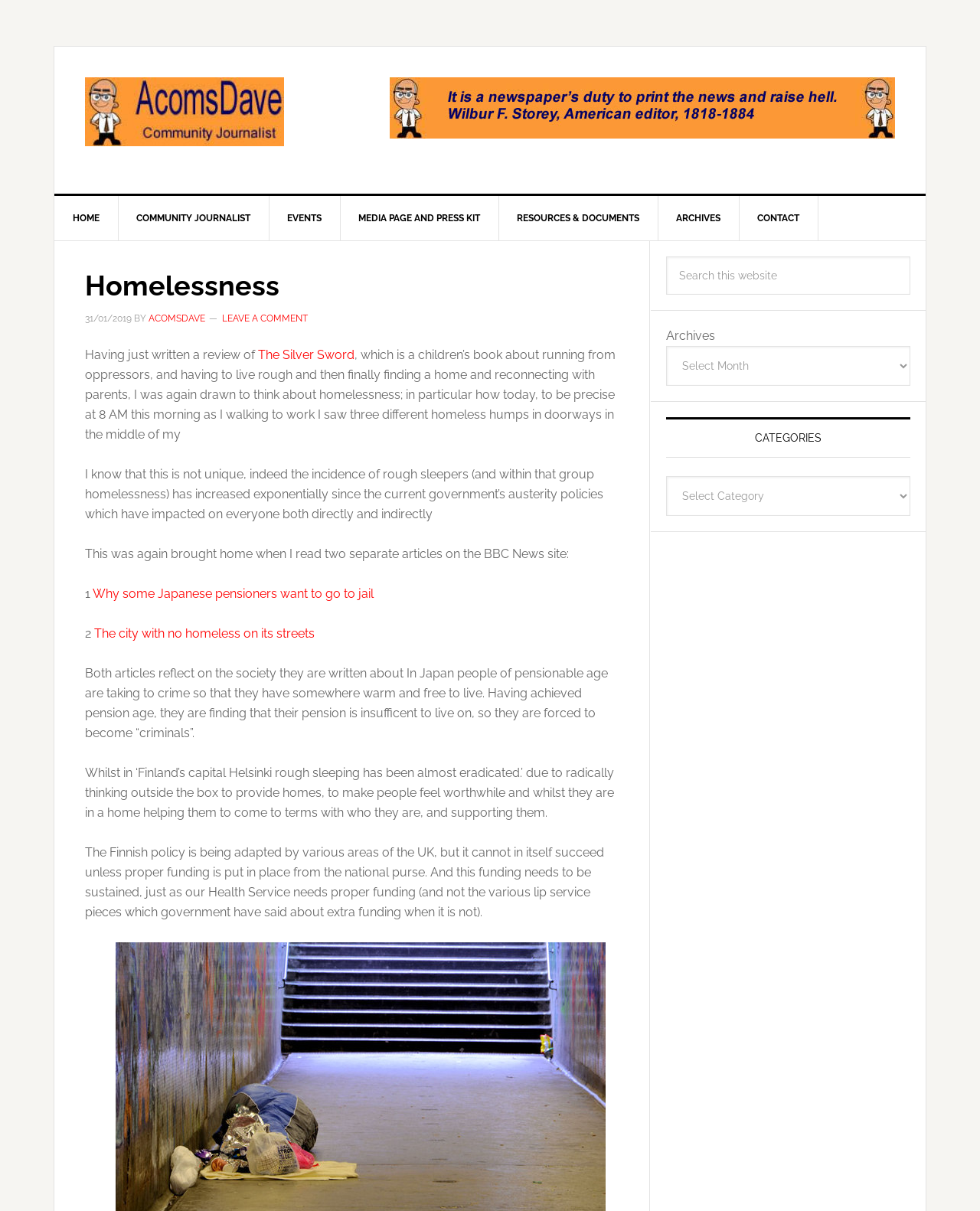Pinpoint the bounding box coordinates of the element you need to click to execute the following instruction: "Click on the CONTACT link". The bounding box should be represented by four float numbers between 0 and 1, in the format [left, top, right, bottom].

[0.754, 0.162, 0.835, 0.198]